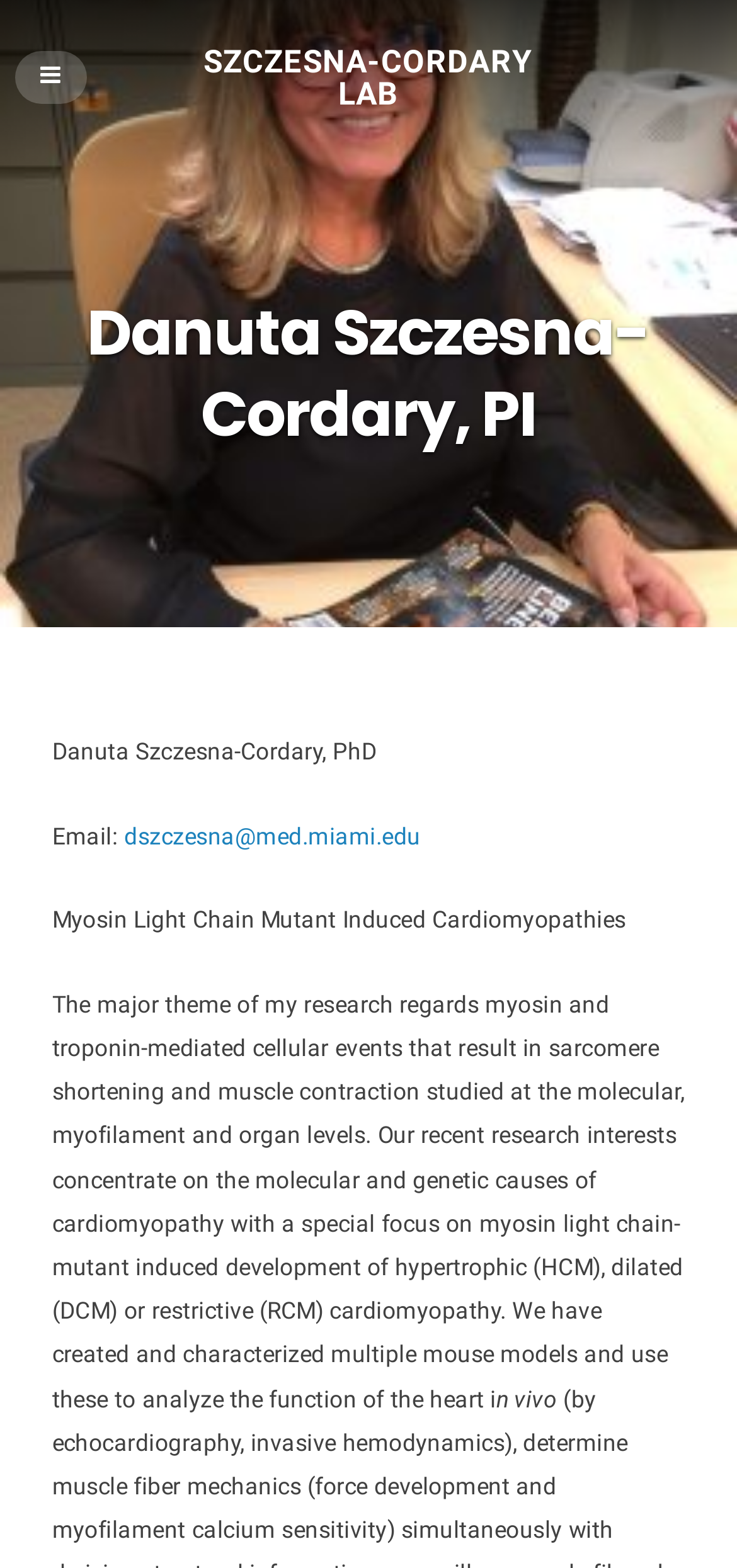Give a concise answer of one word or phrase to the question: 
What is the researcher's name?

Danuta Szczesna-Cordary